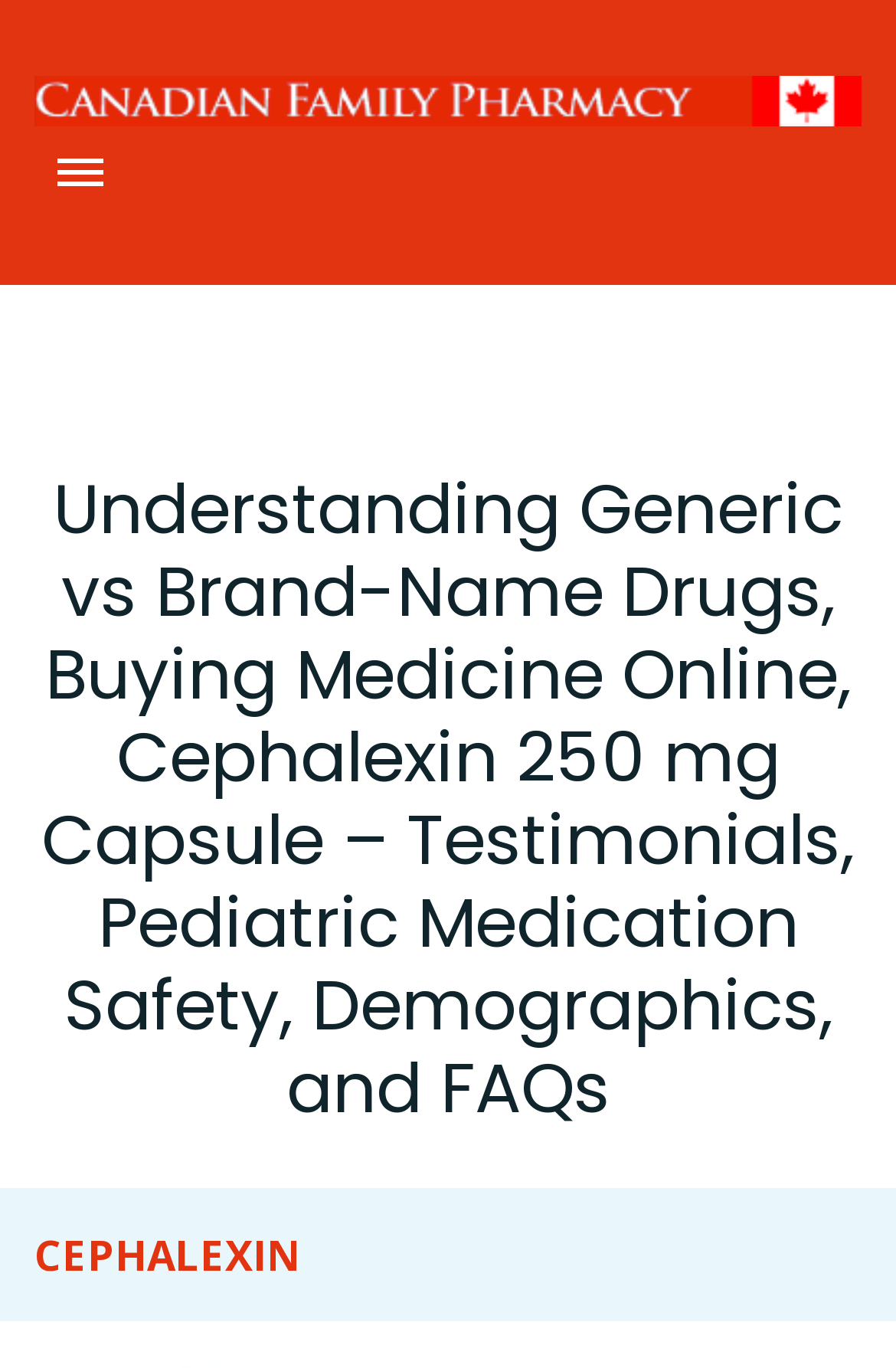Describe the webpage meticulously, covering all significant aspects.

The webpage appears to be a pharmaceutical-related website, with a prominent header section at the top. The header features a logo image and a link to "Canadian Family Pharmacy" on the left side, taking up most of the width. To the right of the logo, there is a "Menu" link.

Below the header, there is a navigation menu with several hidden links, including "ABOUT", "COOPERATION", "SERVICES", "FAQ", "REFILLS", and "REVIEWS". These links are not immediately visible but can be accessed by interacting with the menu.

The main content of the webpage is headed by a large heading that spans the entire width, repeating the title "Understanding Generic vs Brand-Name Drugs, Buying Medicine Online, Cephalexin 250 mg Capsule – Testimonials, Pediatric Medication Safety, Demographics, and FAQs". This heading is followed by a static text element displaying the word "CEPHALEXIN" near the bottom of the page.

There are no visible images on the page apart from the logo image in the header. The overall layout is organized, with clear headings and concise text.